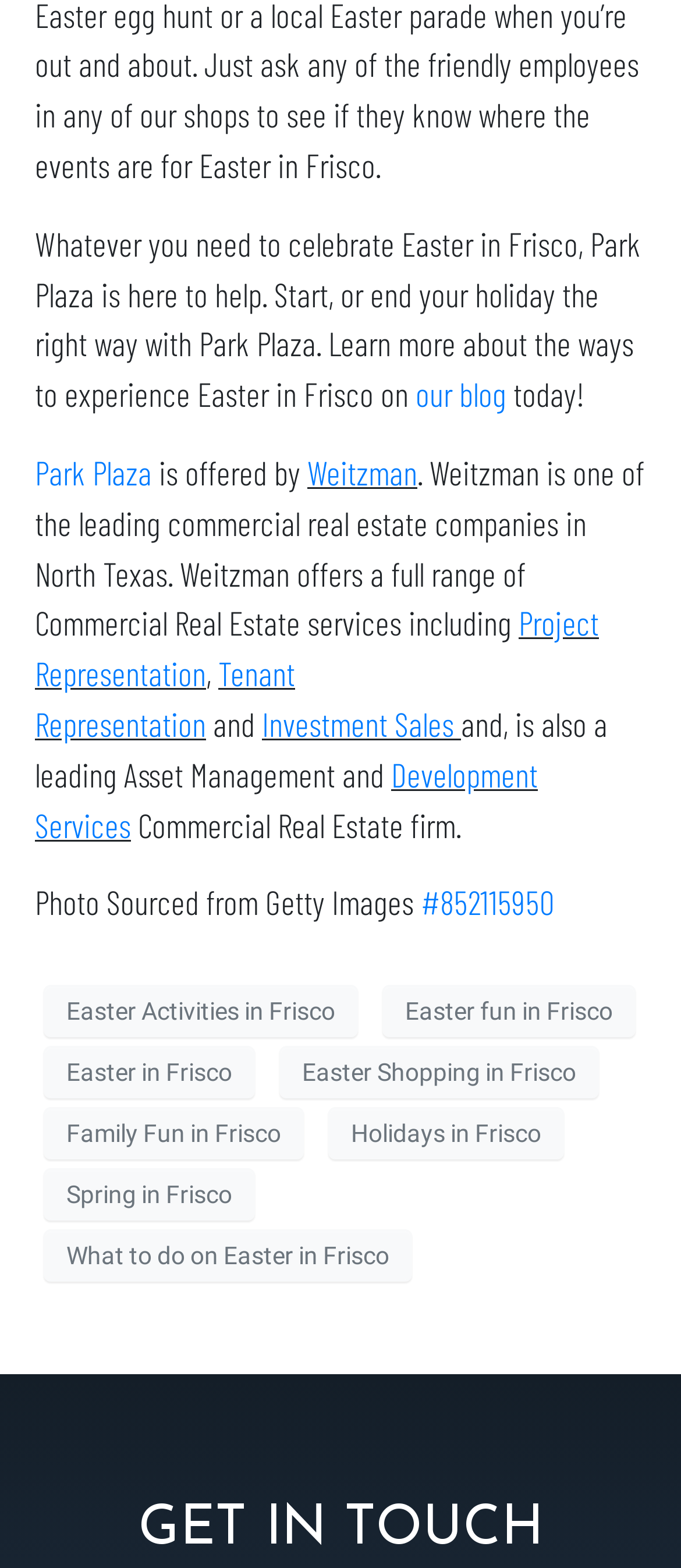Identify the bounding box coordinates of the section to be clicked to complete the task described by the following instruction: "Explore Easter activities in Frisco". The coordinates should be four float numbers between 0 and 1, formatted as [left, top, right, bottom].

[0.064, 0.628, 0.526, 0.662]